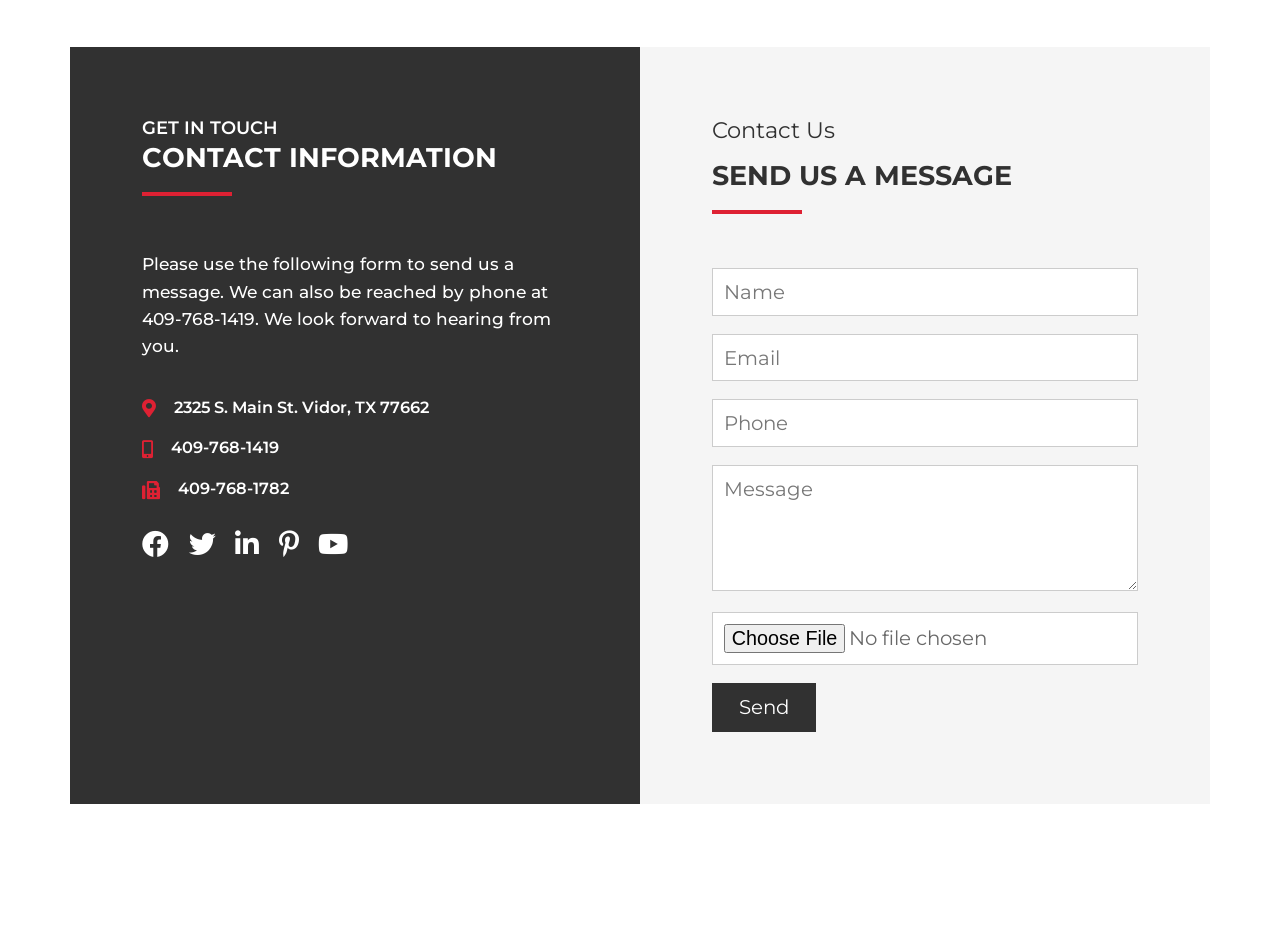Please find the bounding box coordinates of the clickable region needed to complete the following instruction: "Enter phone number". The bounding box coordinates must consist of four float numbers between 0 and 1, i.e., [left, top, right, bottom].

[0.556, 0.429, 0.889, 0.48]